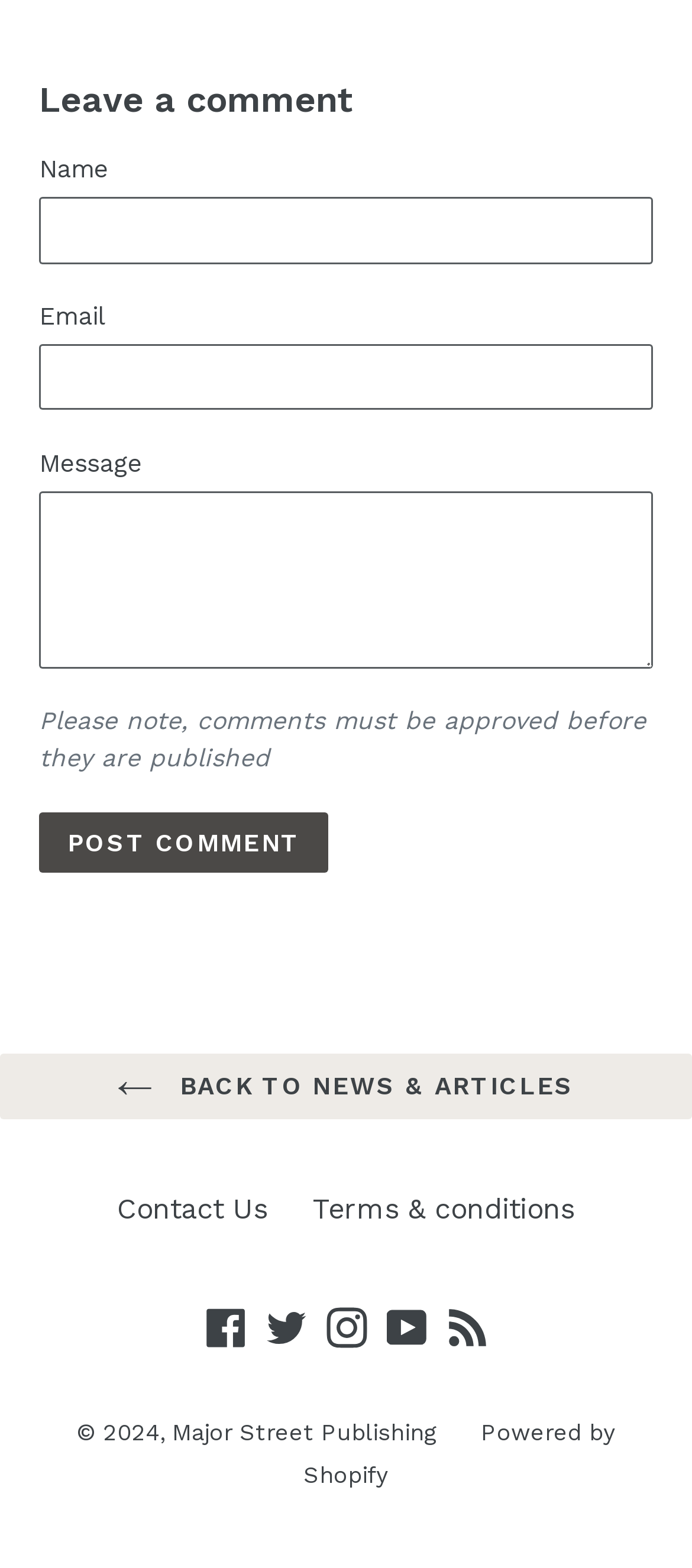Determine the bounding box coordinates of the clickable element necessary to fulfill the instruction: "Post a comment". Provide the coordinates as four float numbers within the 0 to 1 range, i.e., [left, top, right, bottom].

[0.056, 0.518, 0.476, 0.557]